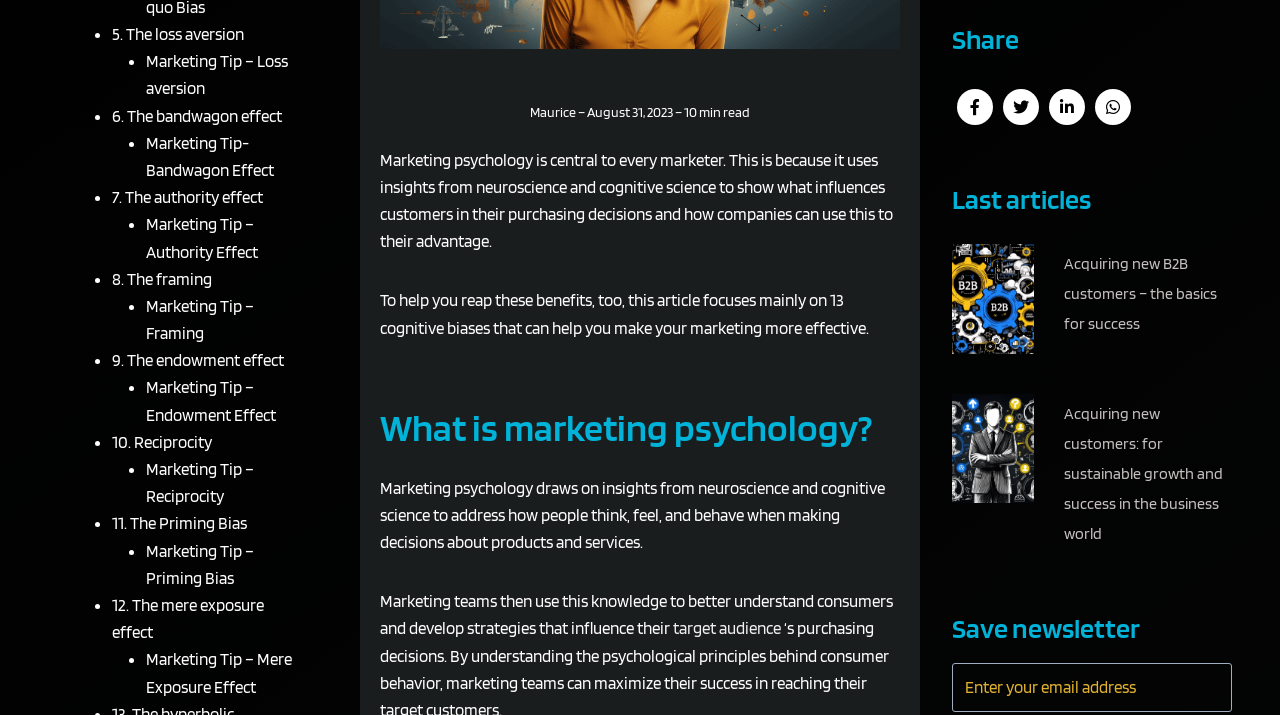Locate the bounding box for the described UI element: "Marketing Tip – Priming Bias". Ensure the coordinates are four float numbers between 0 and 1, formatted as [left, top, right, bottom].

[0.114, 0.756, 0.198, 0.822]